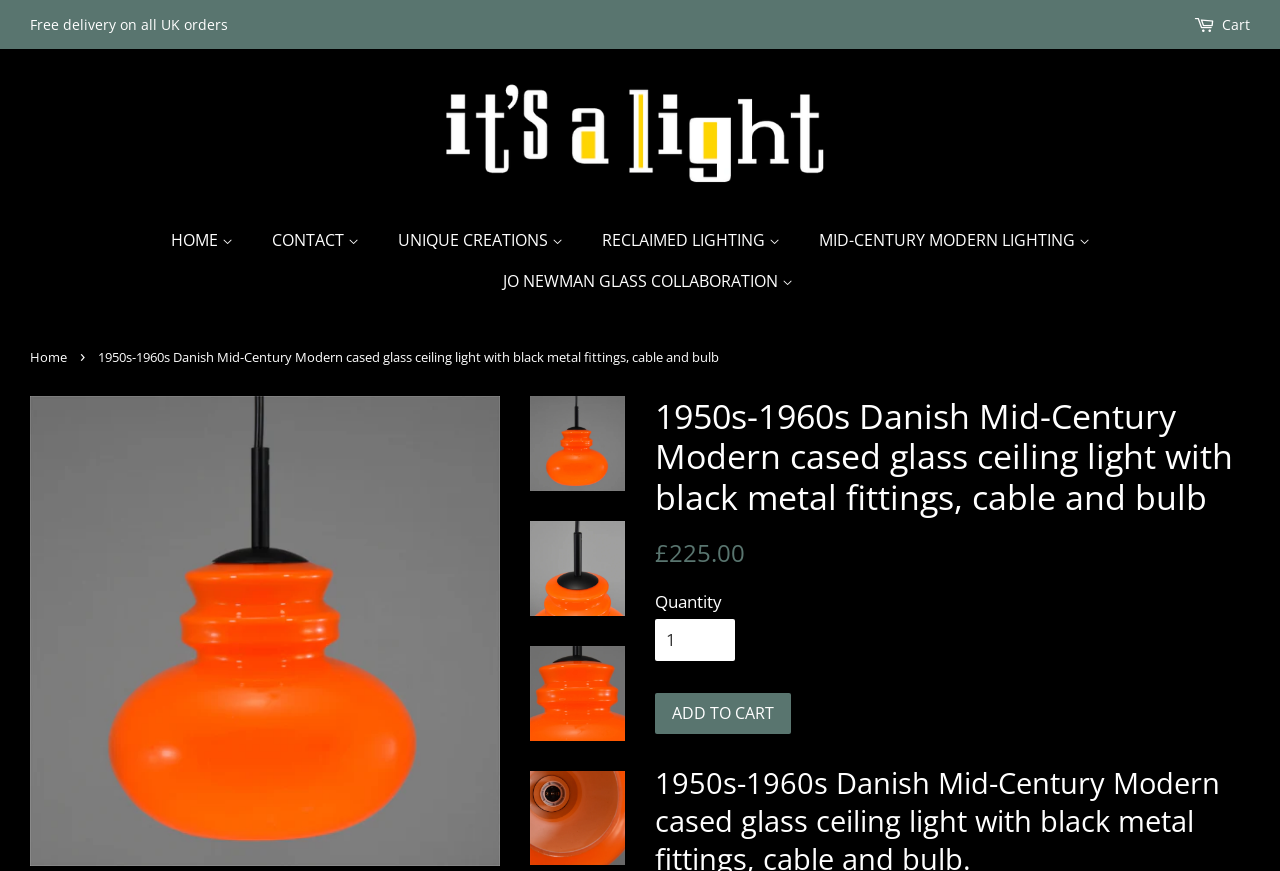Could you specify the bounding box coordinates for the clickable section to complete the following instruction: "Click on the 'Cart' link"?

[0.955, 0.015, 0.977, 0.042]